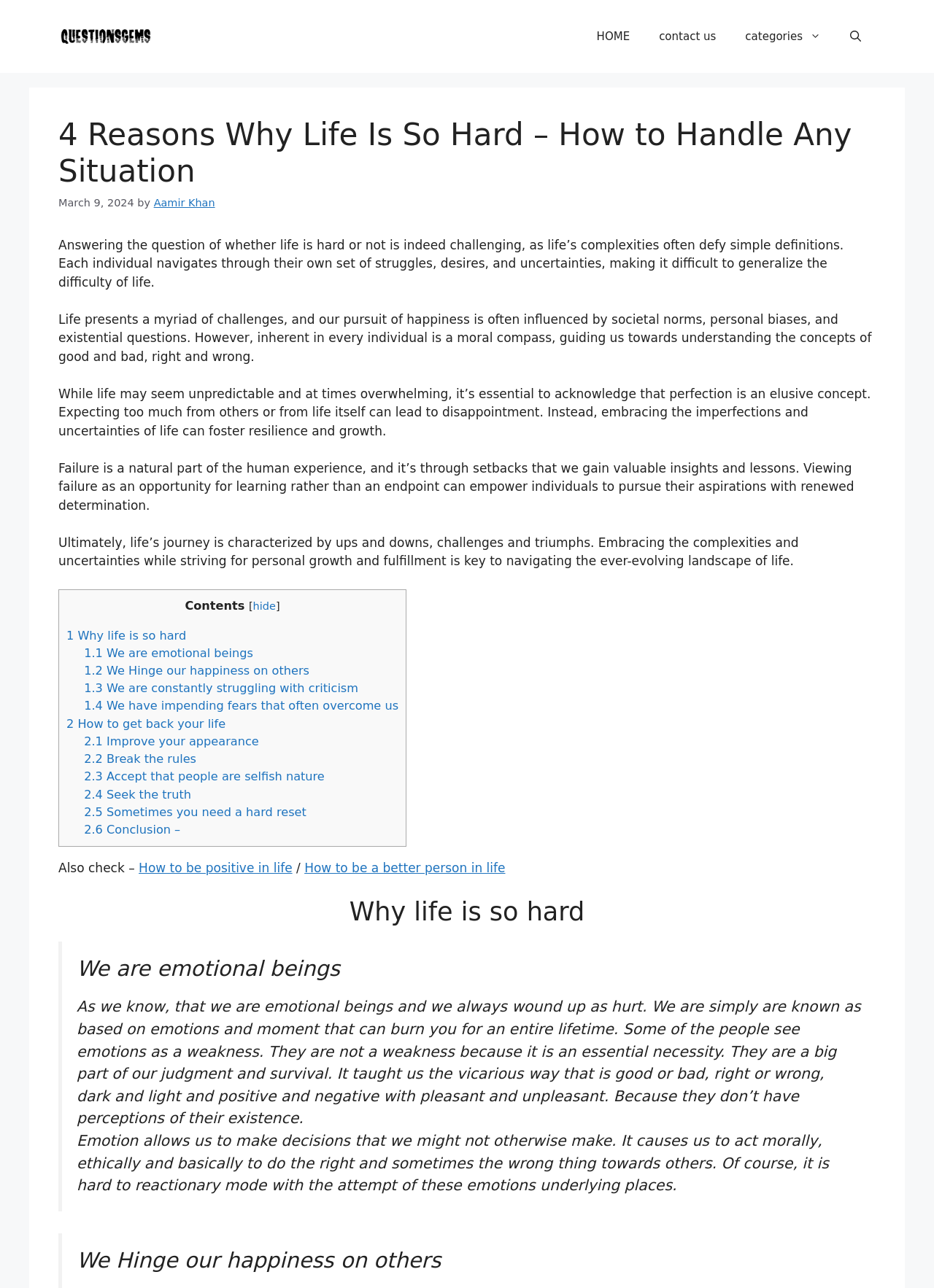What is the author of the article?
Please provide a single word or phrase based on the screenshot.

Aamir Khan